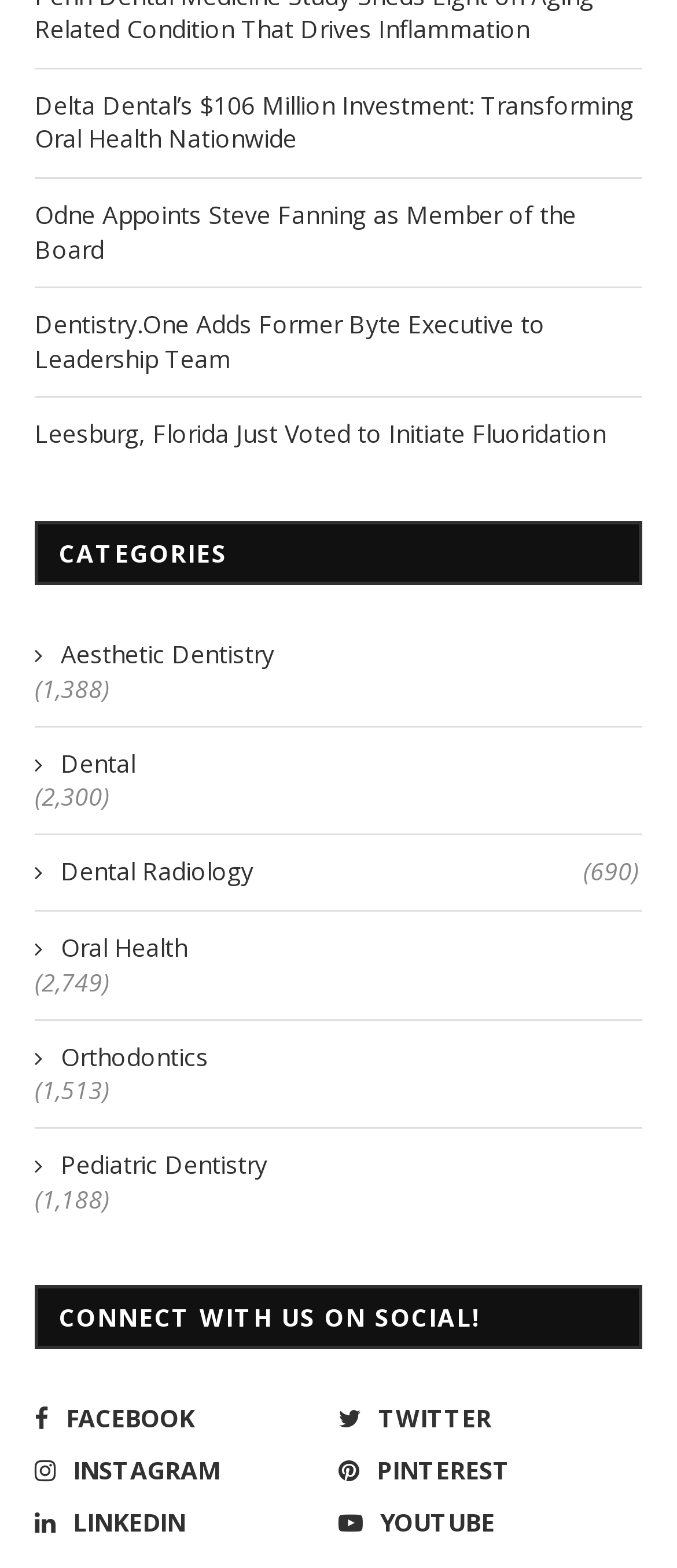Examine the screenshot and answer the question in as much detail as possible: What is the purpose of the 'CATEGORIES' section?

The 'CATEGORIES' section appears to be a way to organize and categorize different topics related to dental and oral health, making it easier for users to find relevant information.